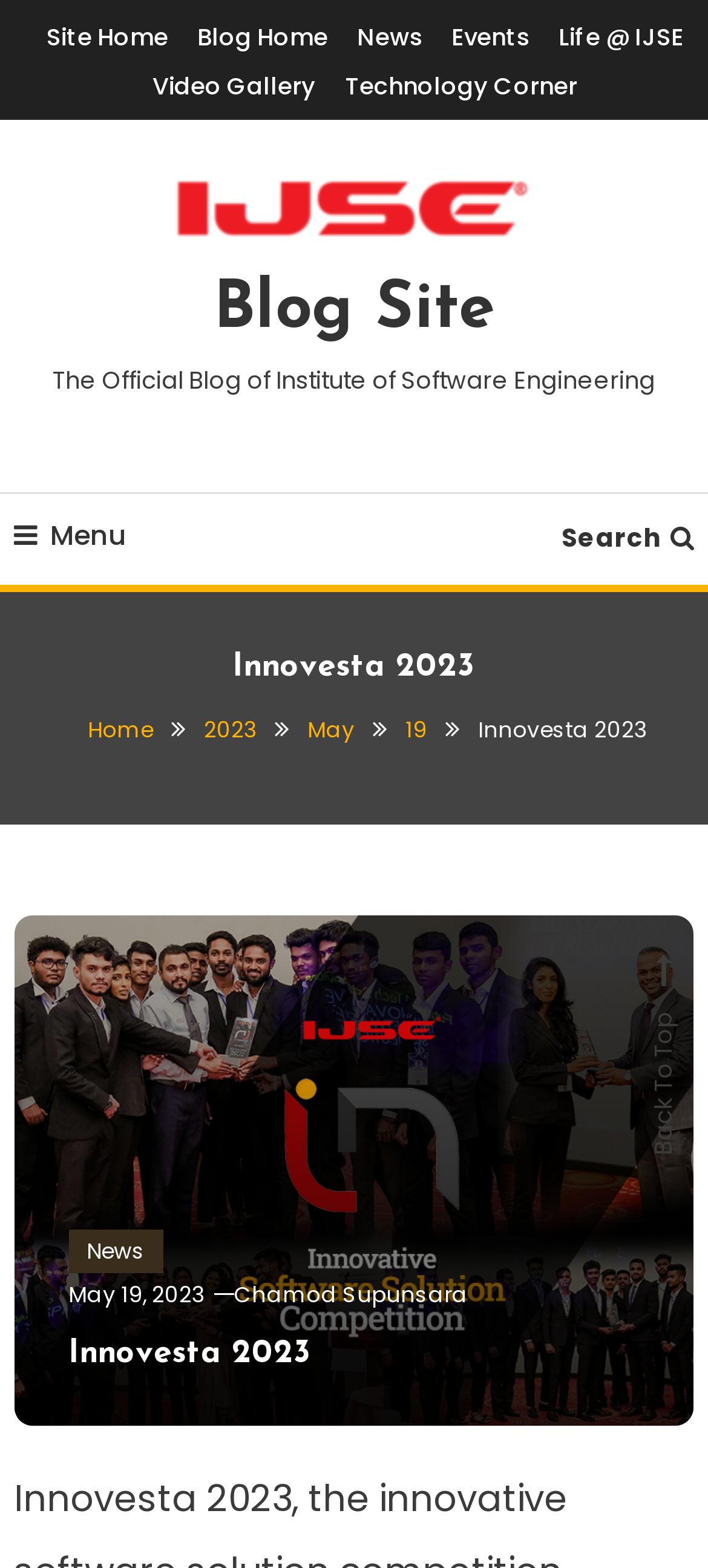Please find the bounding box coordinates of the element's region to be clicked to carry out this instruction: "Go to the collectibles page".

None